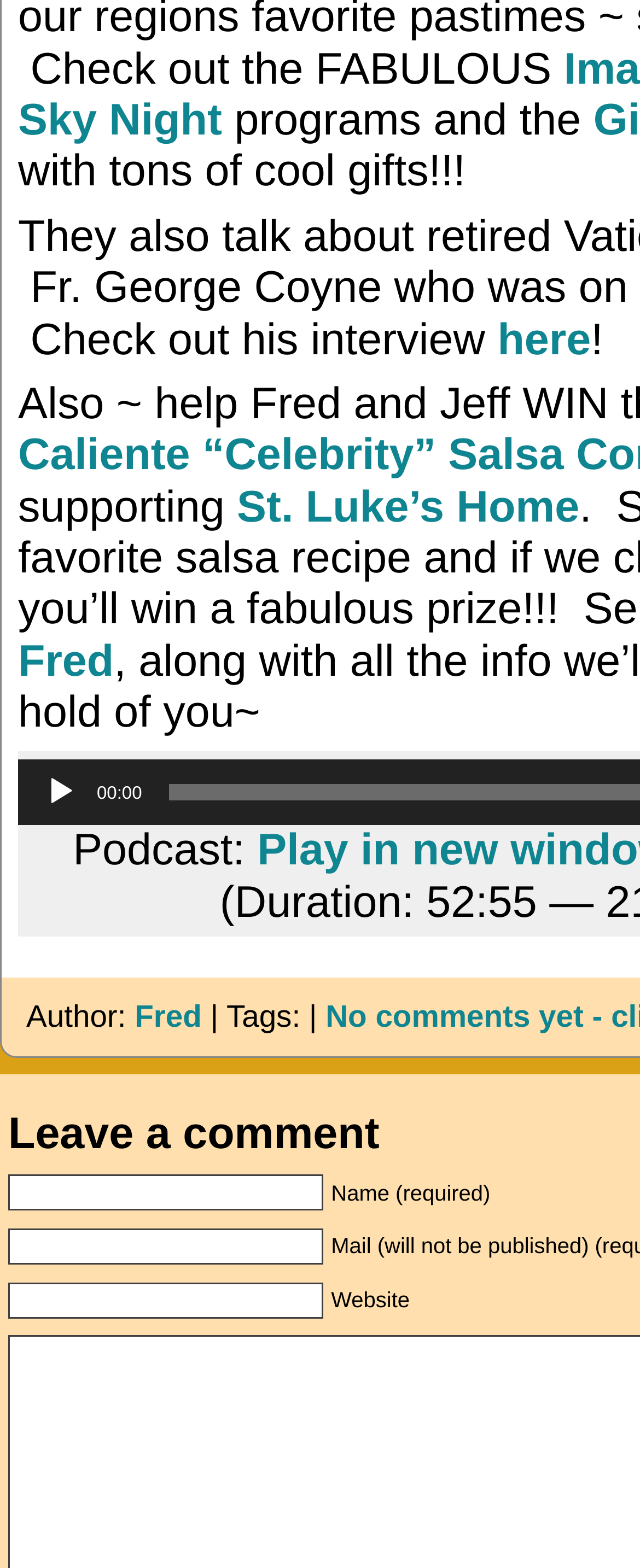What is the text next to the 'Play' button?
Answer the question with a single word or phrase by looking at the picture.

00:00